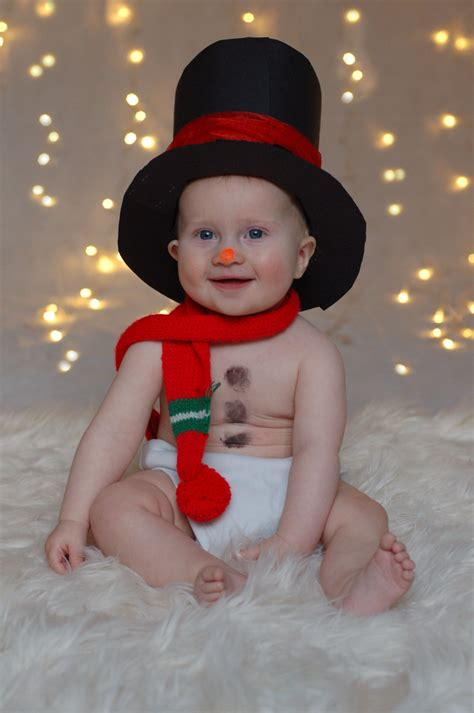What is the background of the image?
Please provide a detailed answer to the question.

The caption describes the background of the image as 'blurred' and filled with 'soft, golden lights' that evoke a cozy and magical atmosphere, which suggests a warm and festive ambiance.